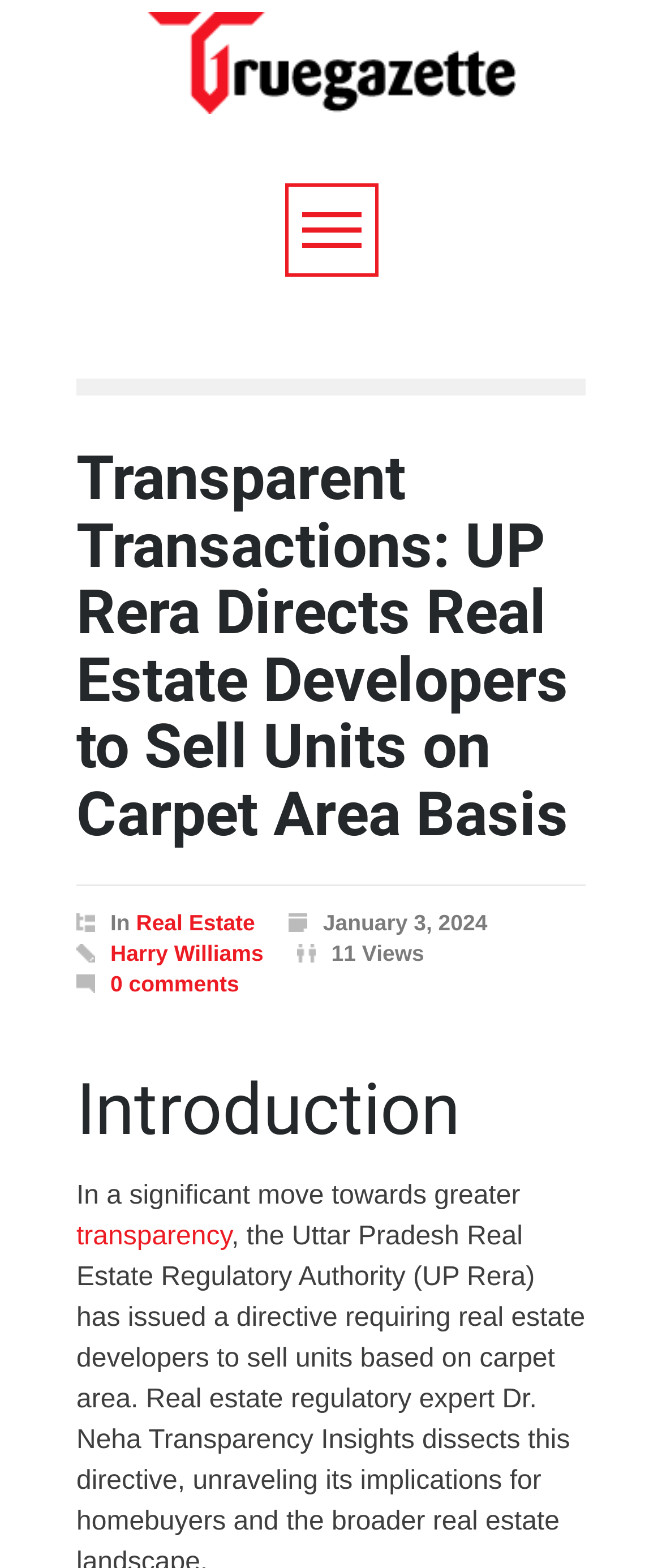Show the bounding box coordinates for the HTML element as described: "title="Truegazette"".

[0.222, 0.0, 0.778, 0.092]